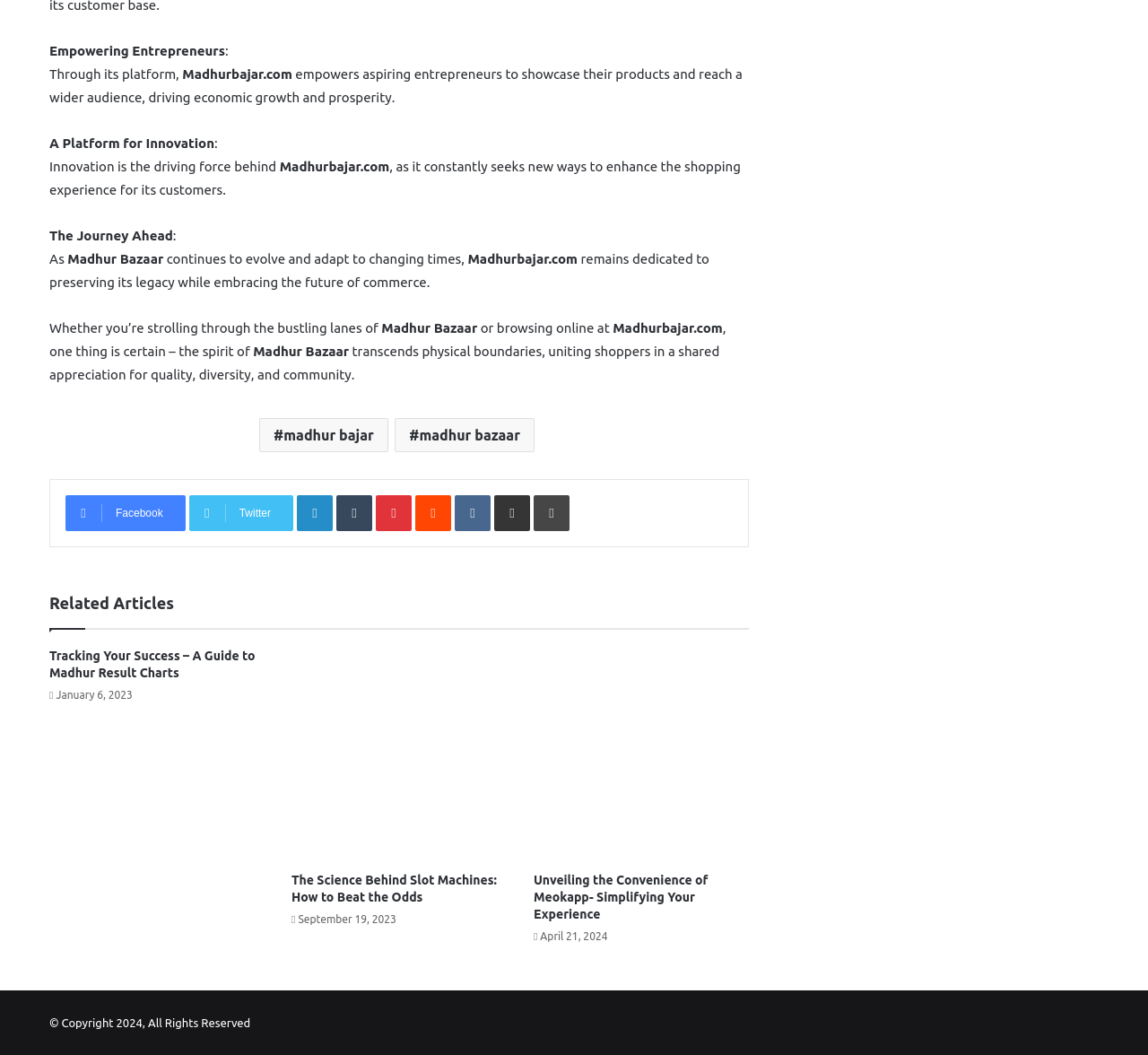Locate the bounding box coordinates of the area to click to fulfill this instruction: "Add to cart". The bounding box should be presented as four float numbers between 0 and 1, in the order [left, top, right, bottom].

None